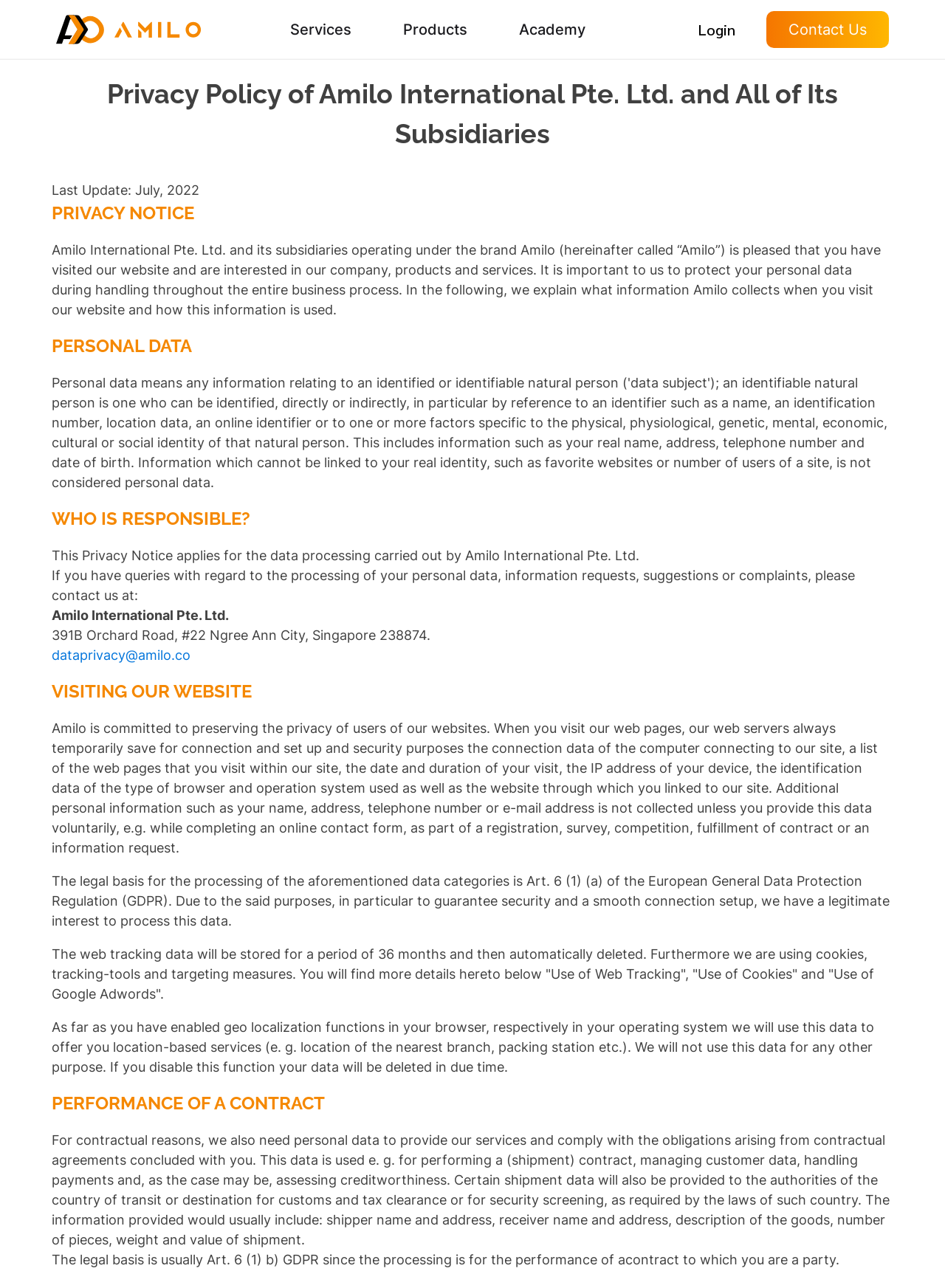Please respond in a single word or phrase: 
What data is collected when visiting Amilo's website?

Connection data, IP address, browser type